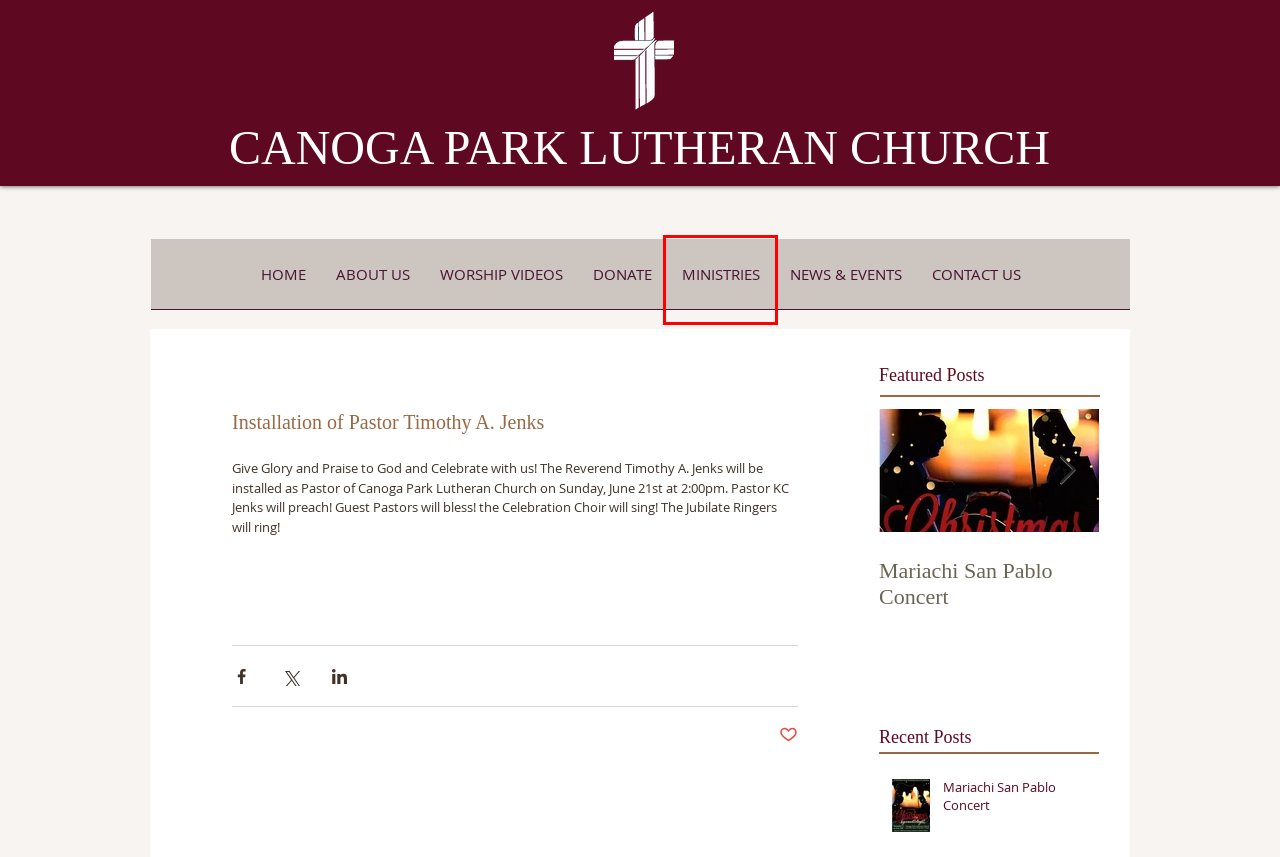With the provided screenshot showing a webpage and a red bounding box, determine which webpage description best fits the new page that appears after clicking the element inside the red box. Here are the options:
A. WORSHIP VIDEOS | cplc
B. June - 2024
C. events | cplc
D. December - 2023
E. Mariachi San Pablo Concert
F. HOME | cplc
G. Canoga Park Lutheran Church/ministries
H. Canoga Park Lutheran Church/contact us

G